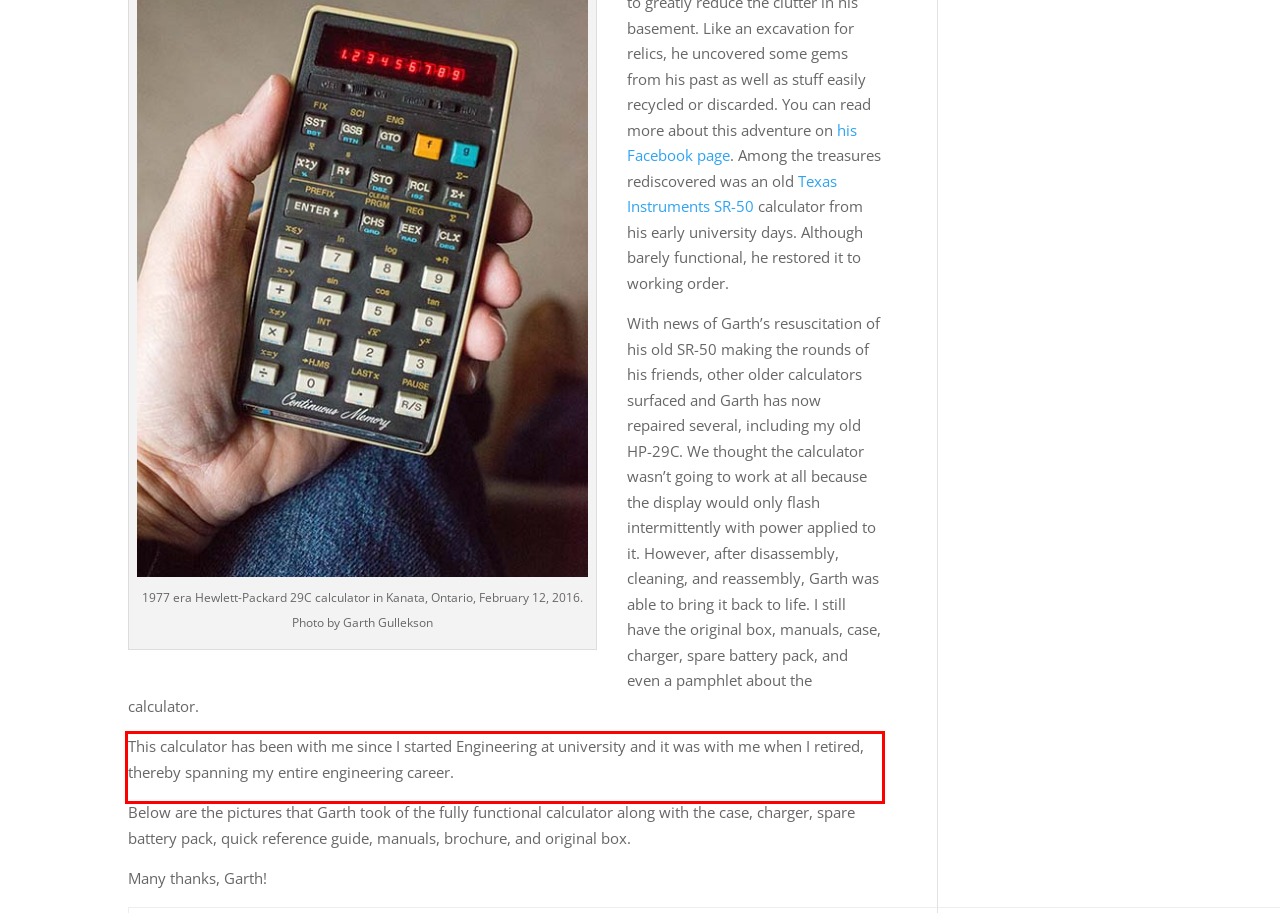Please use OCR to extract the text content from the red bounding box in the provided webpage screenshot.

This calculator has been with me since I started Engineering at university and it was with me when I retired, thereby spanning my entire engineering career.